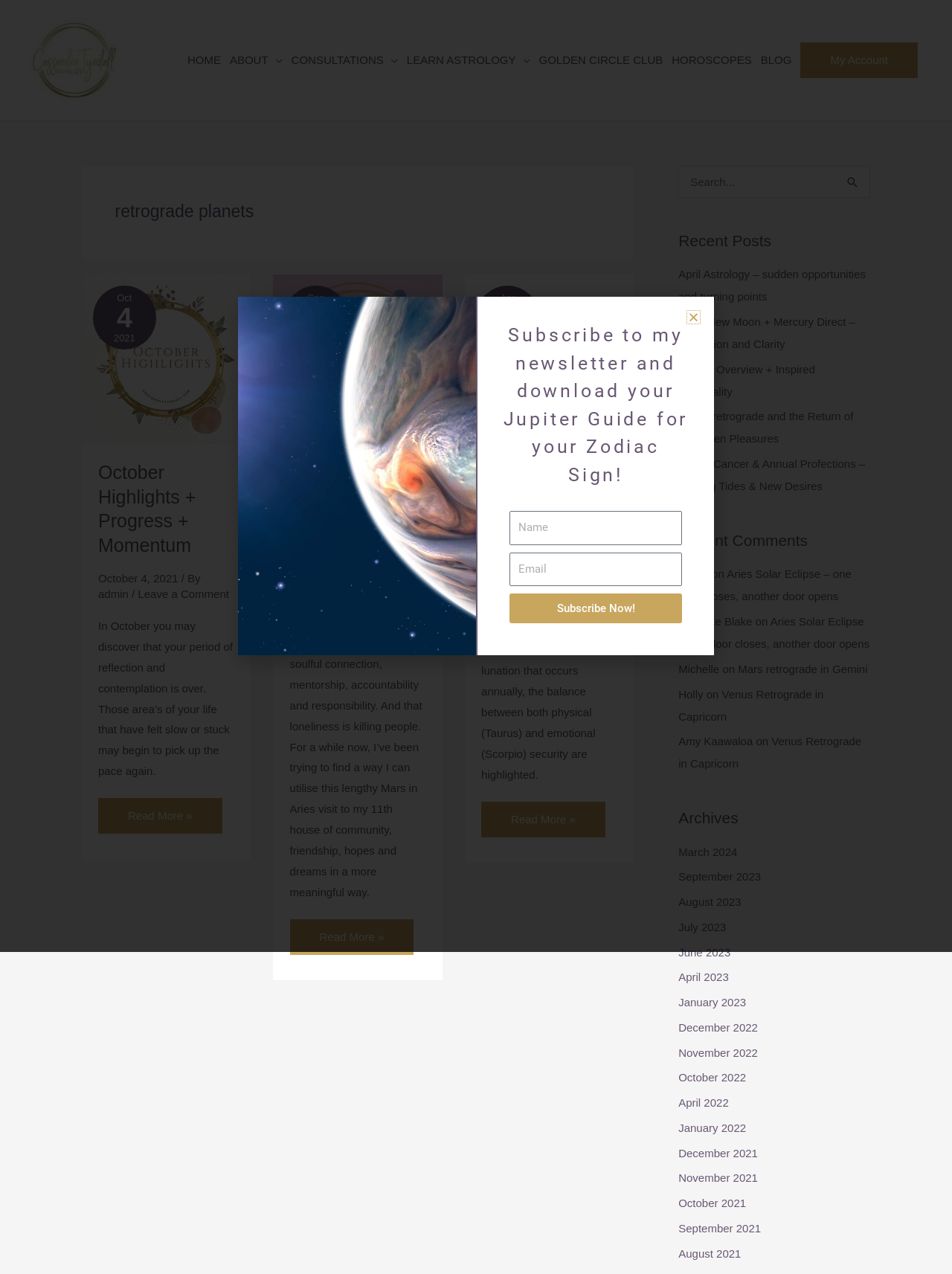Find the bounding box coordinates of the area to click in order to follow the instruction: "View the Archives".

[0.713, 0.633, 0.914, 0.651]